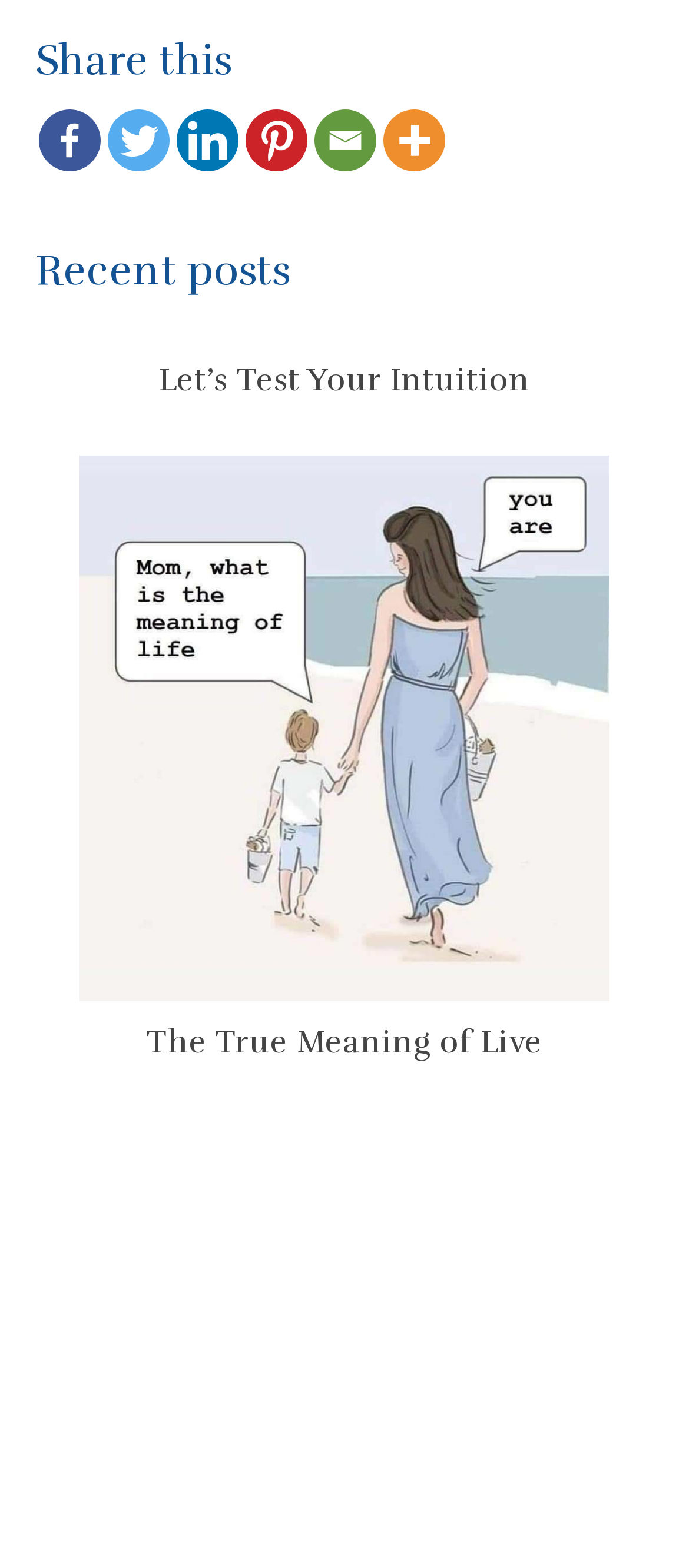What is the purpose of the 'More' link?
Using the information presented in the image, please offer a detailed response to the question.

The 'More' link has an image, which suggests that it might be a dropdown or a toggle button. Based on its position under the 'Share this' heading, it's likely that the 'More' link is used to show more sharing options.